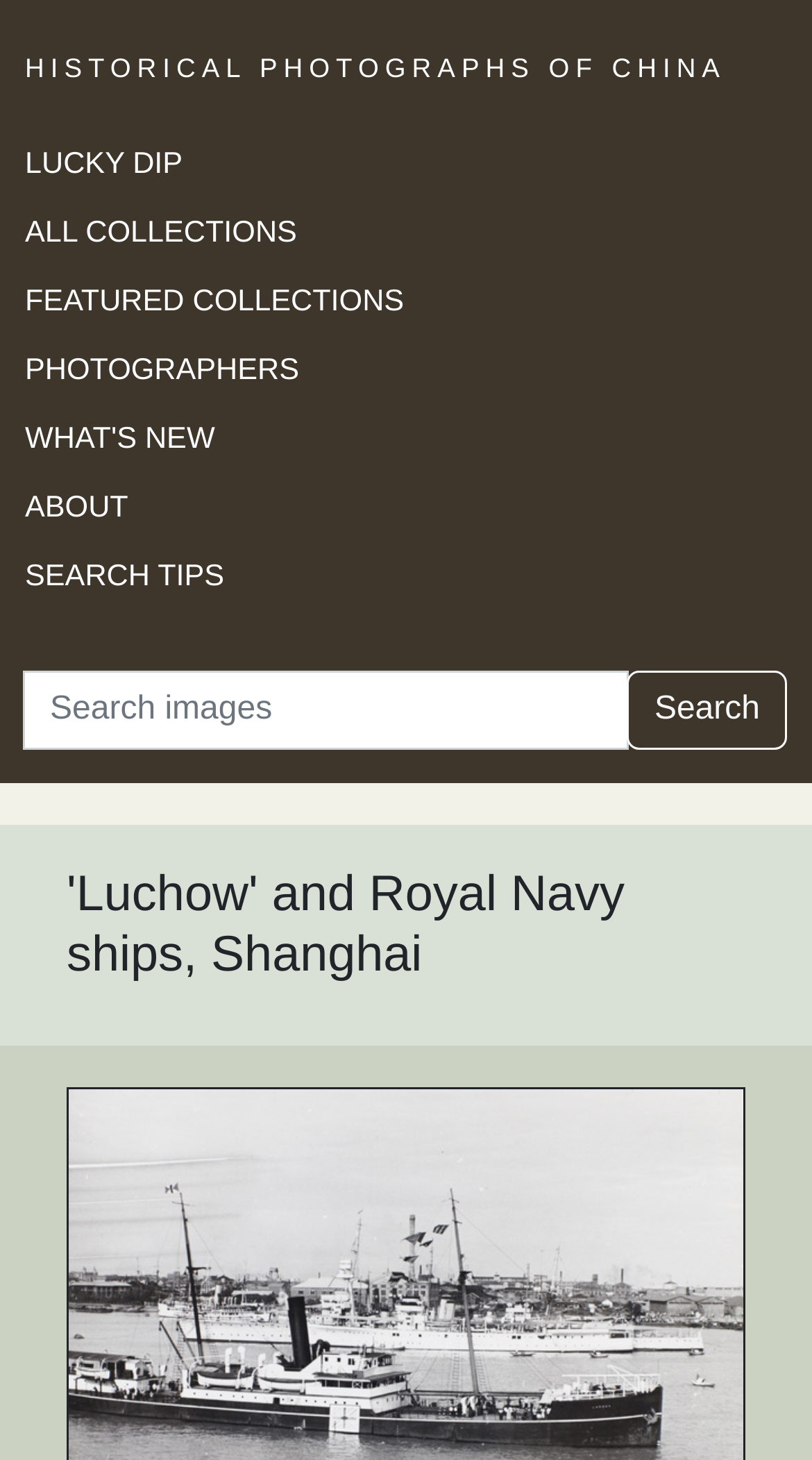Locate the bounding box coordinates of the clickable element to fulfill the following instruction: "read about luchow and royal navy ships". Provide the coordinates as four float numbers between 0 and 1 in the format [left, top, right, bottom].

[0.082, 0.594, 0.918, 0.676]